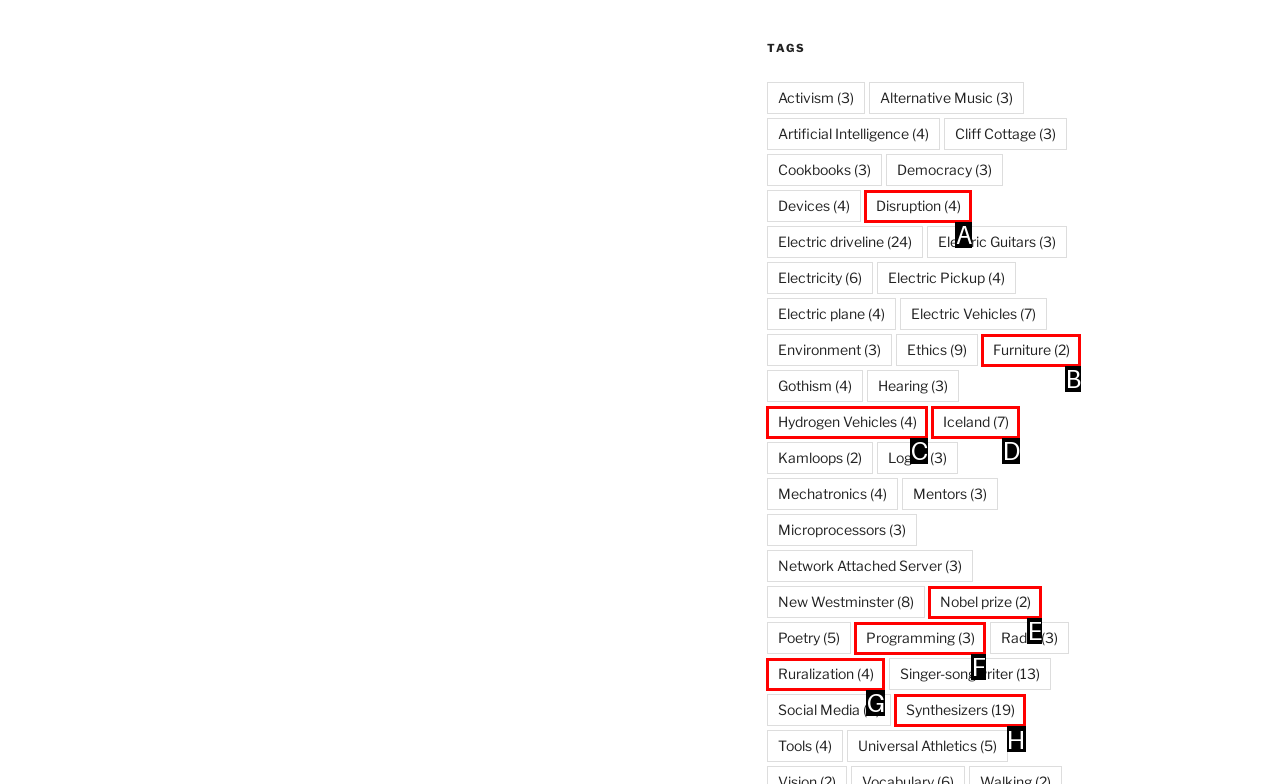Identify the correct choice to execute this task: Discover Synthesizers
Respond with the letter corresponding to the right option from the available choices.

H